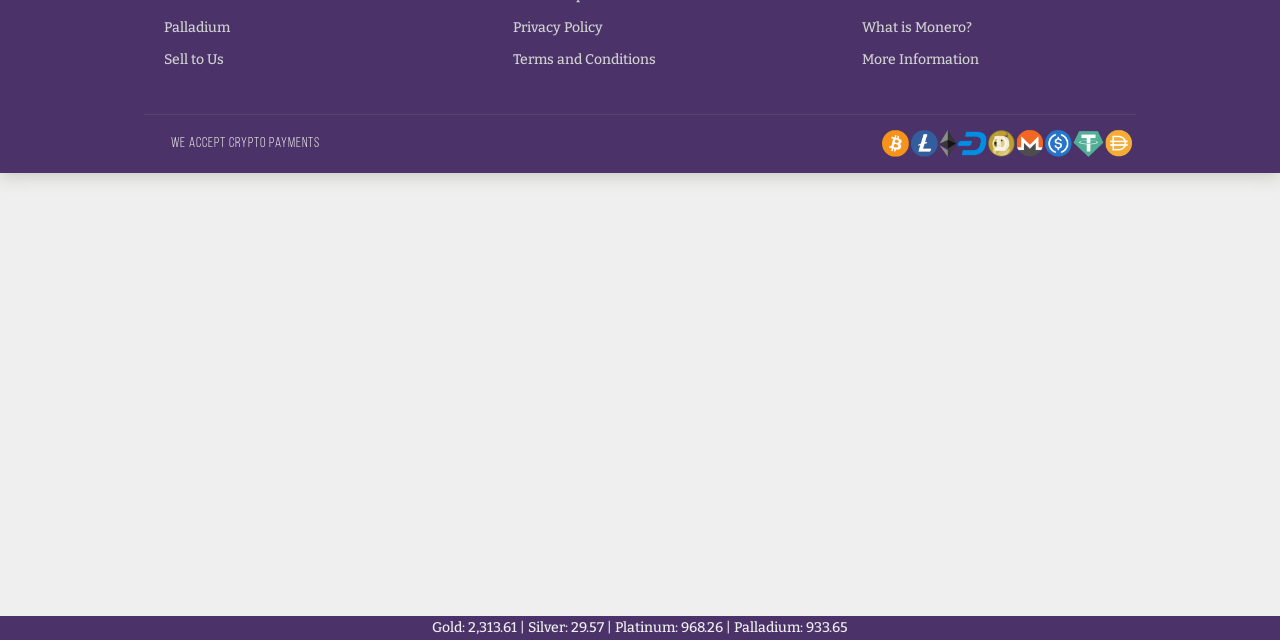Using the element description provided, determine the bounding box coordinates in the format (top-left x, top-left y, bottom-right x, bottom-right y). Ensure that all values are floating point numbers between 0 and 1. Element description: More Information

[0.673, 0.079, 0.765, 0.106]